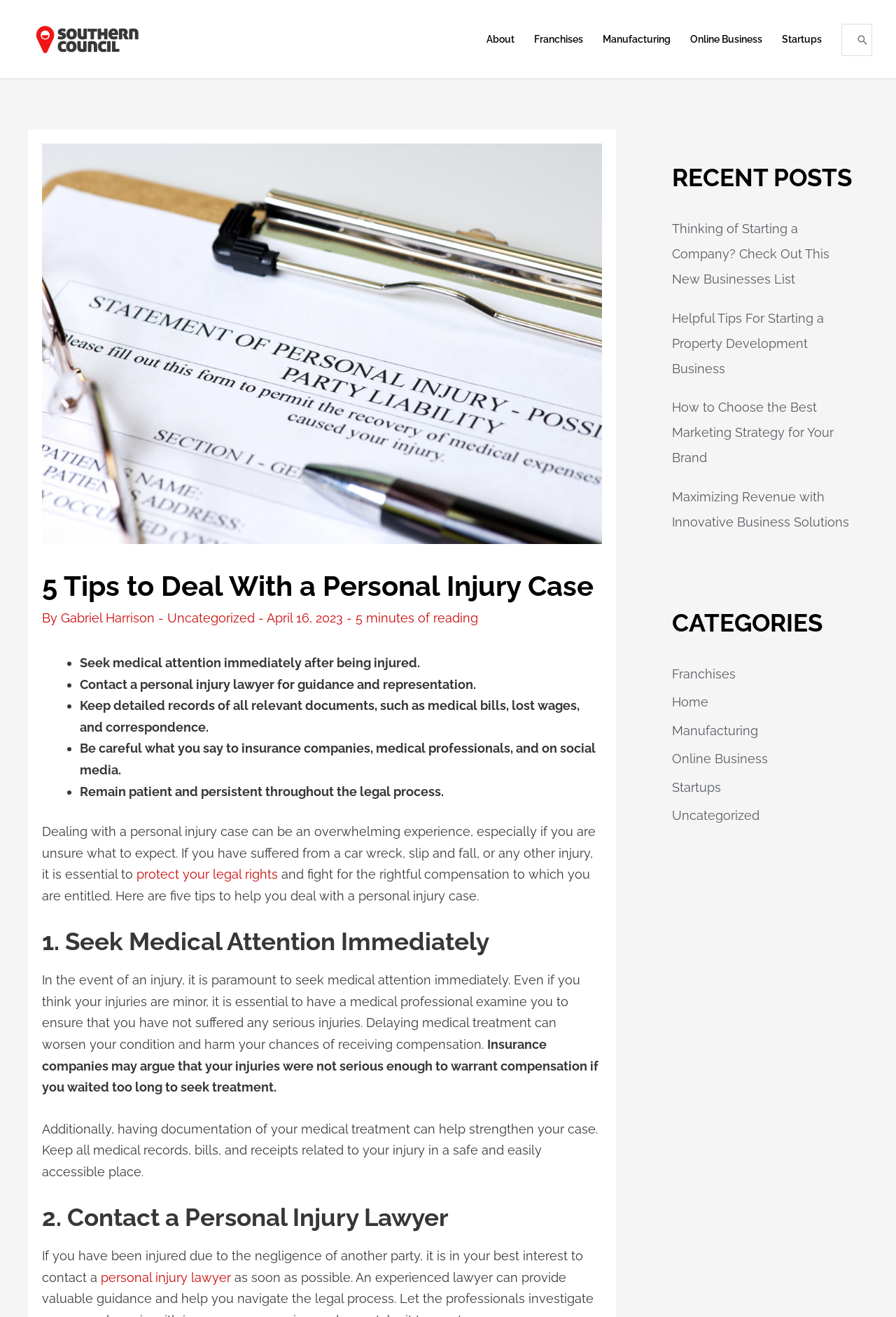What is the purpose of seeking medical attention immediately after an injury?
Give a comprehensive and detailed explanation for the question.

According to the webpage, seeking medical attention immediately after an injury is important to ensure that you have not suffered any serious injuries. Additionally, having documentation of your medical treatment can help strengthen your case and provide evidence for compensation.